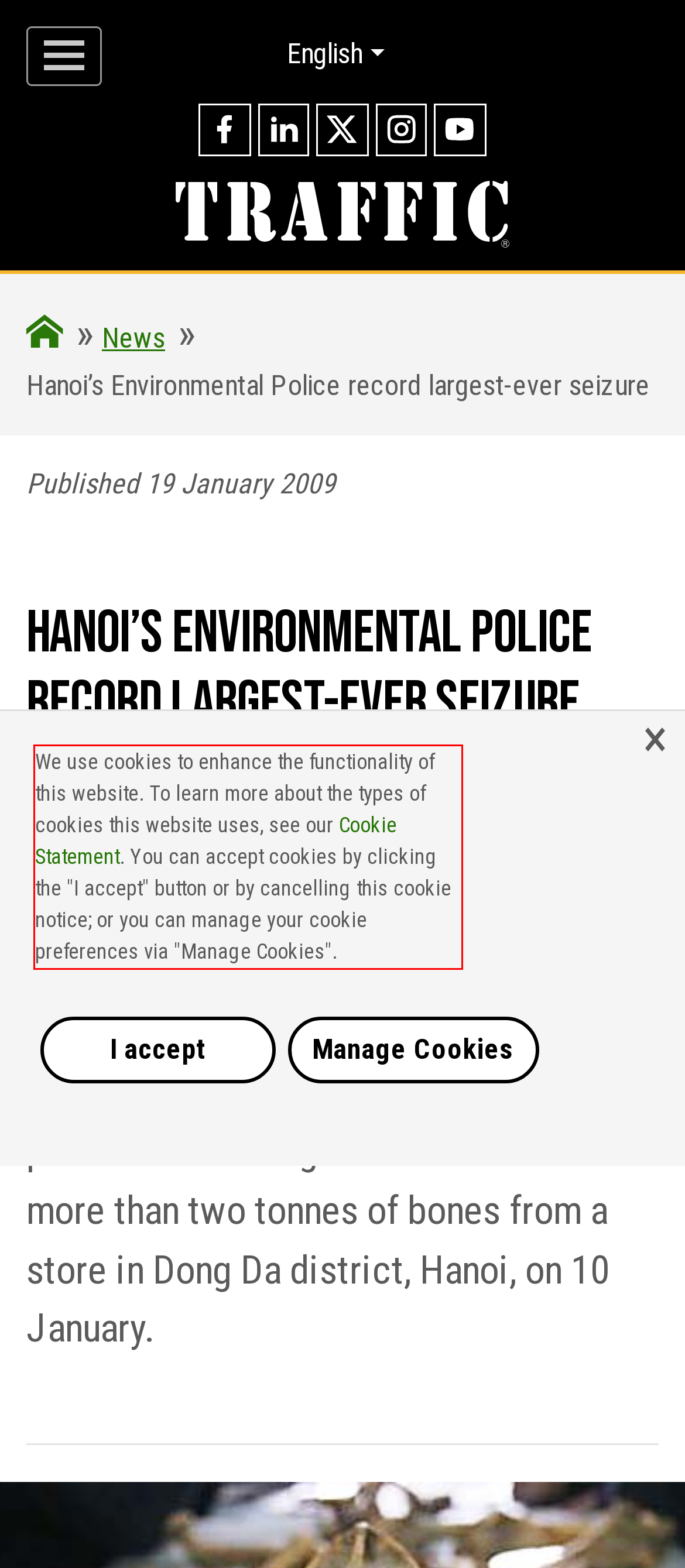Please identify and extract the text from the UI element that is surrounded by a red bounding box in the provided webpage screenshot.

We use cookies to enhance the functionality of this website. To learn more about the types of cookies this website uses, see our Cookie Statement. You can accept cookies by clicking the "I accept" button or by cancelling this cookie notice; or you can manage your cookie preferences via "Manage Cookies".